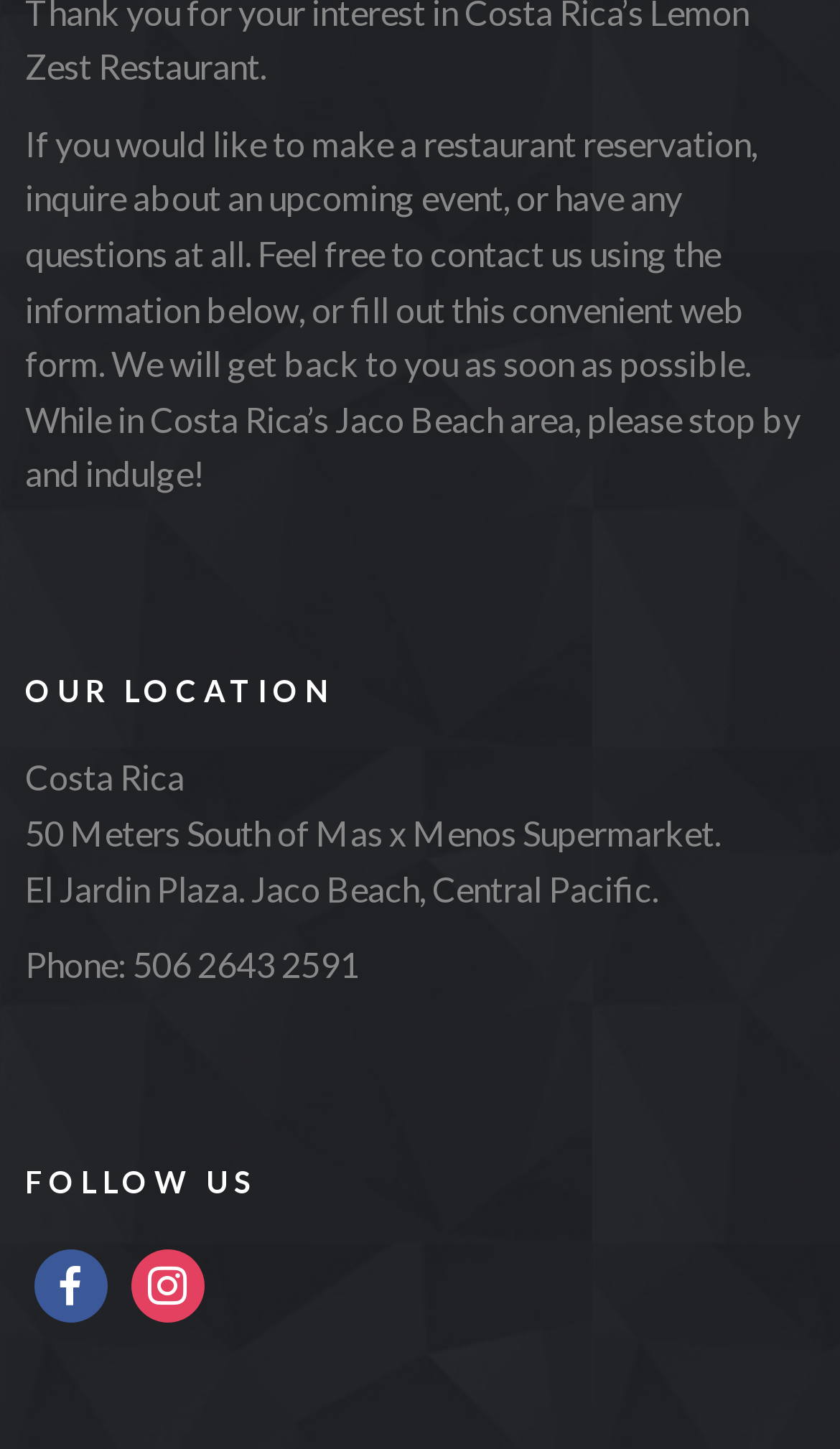What social media platforms can I follow the restaurant on?
Refer to the image and provide a detailed answer to the question.

The 'FOLLOW US' section provides links to the restaurant's Facebook and Instagram pages, indicated by the respective icons.